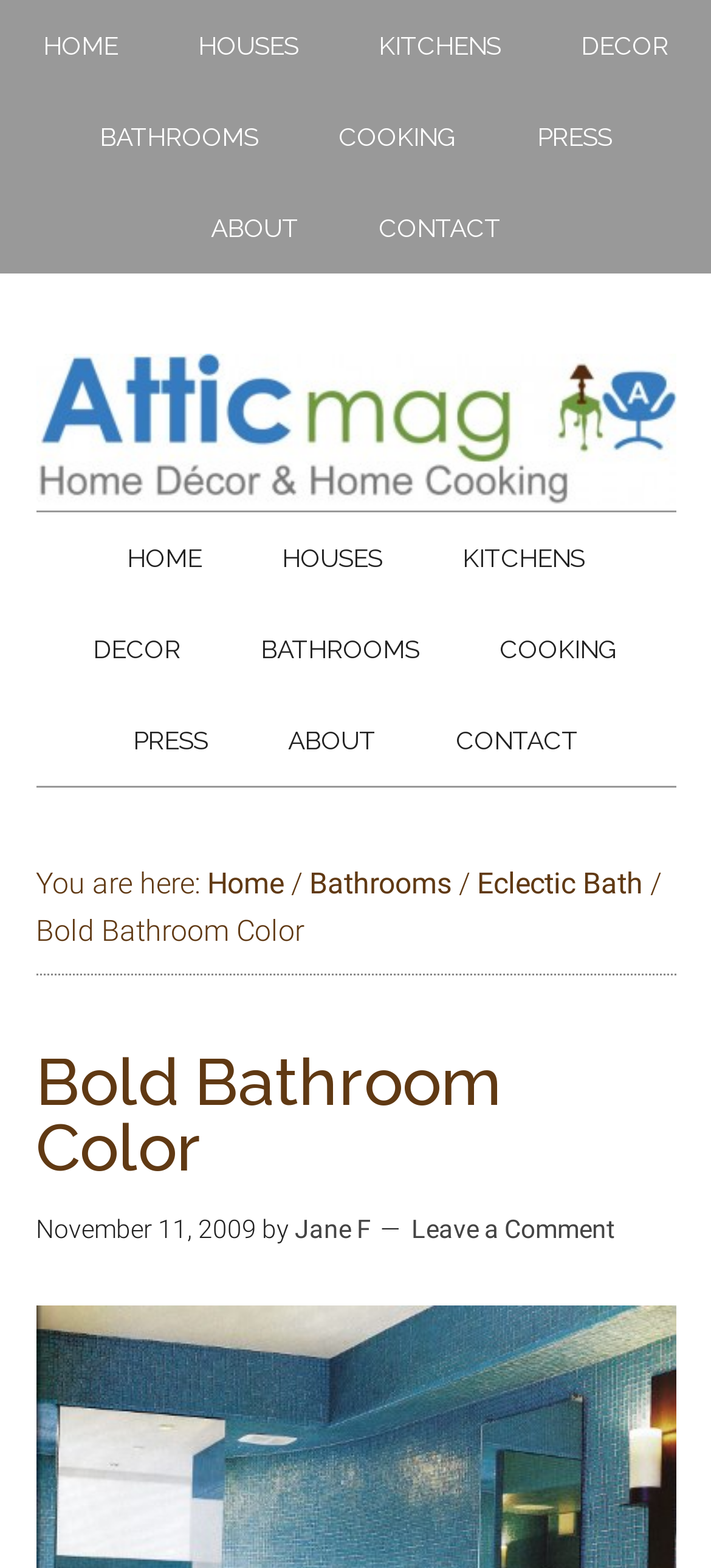Pinpoint the bounding box coordinates of the area that should be clicked to complete the following instruction: "visit atticmag". The coordinates must be given as four float numbers between 0 and 1, i.e., [left, top, right, bottom].

[0.05, 0.221, 0.95, 0.326]